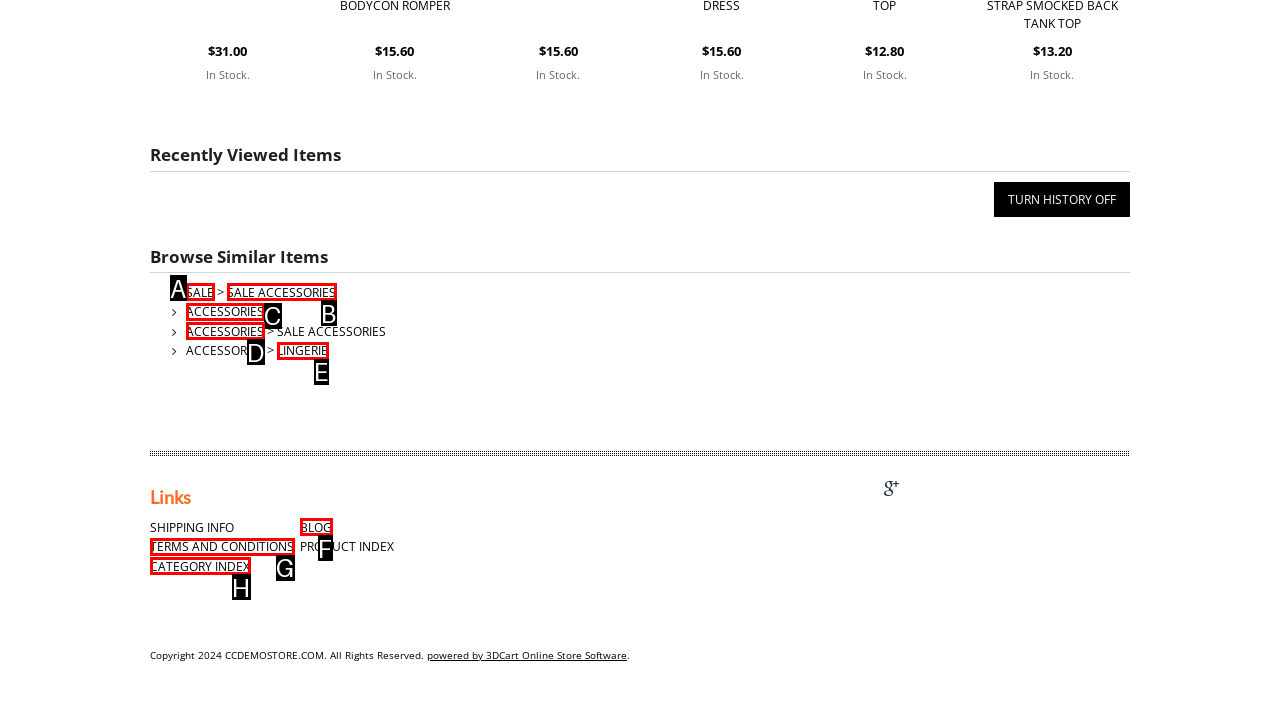Using the provided description: Category Index, select the HTML element that corresponds to it. Indicate your choice with the option's letter.

H